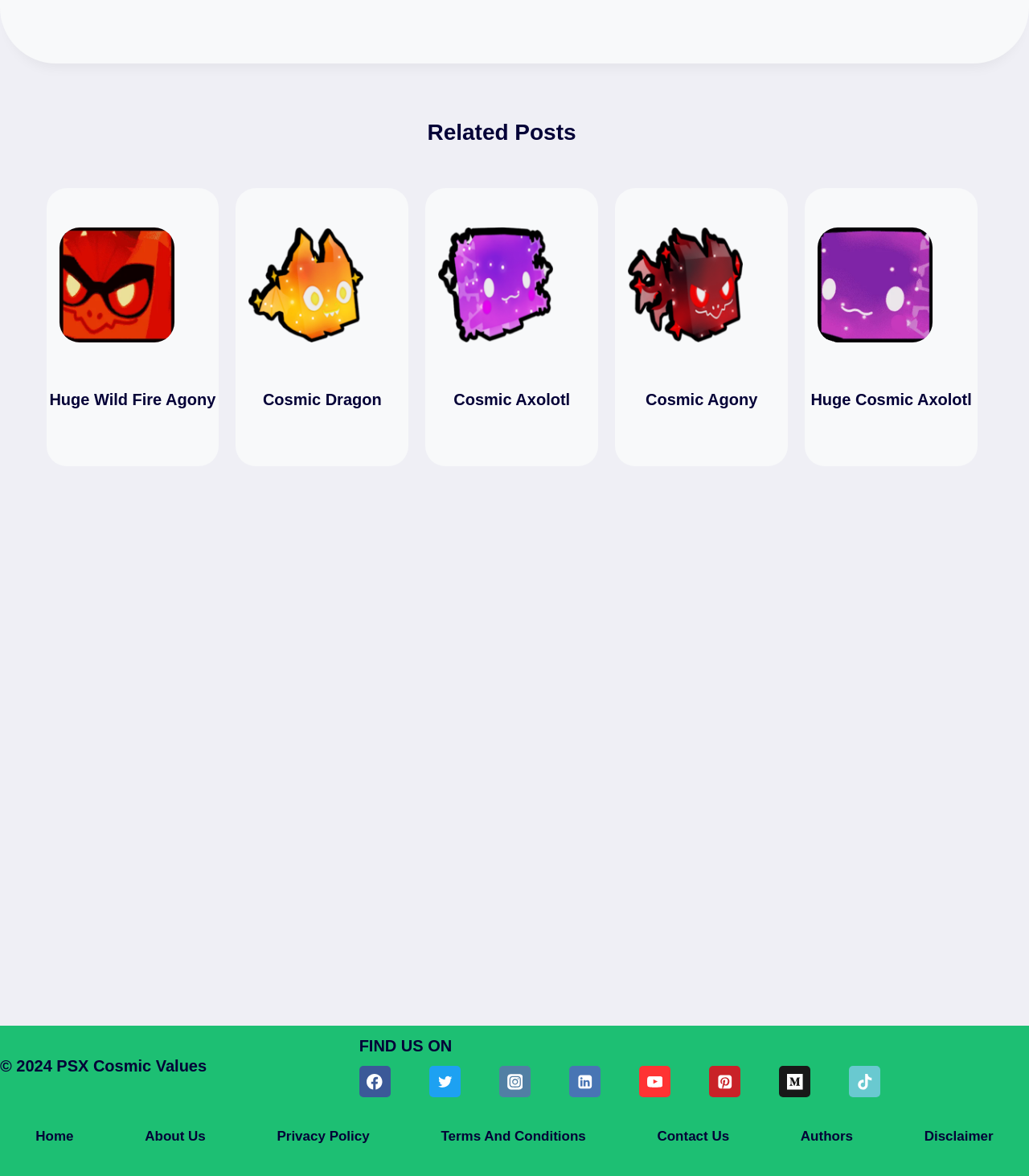Can you find the bounding box coordinates of the area I should click to execute the following instruction: "go to February 2024"?

None